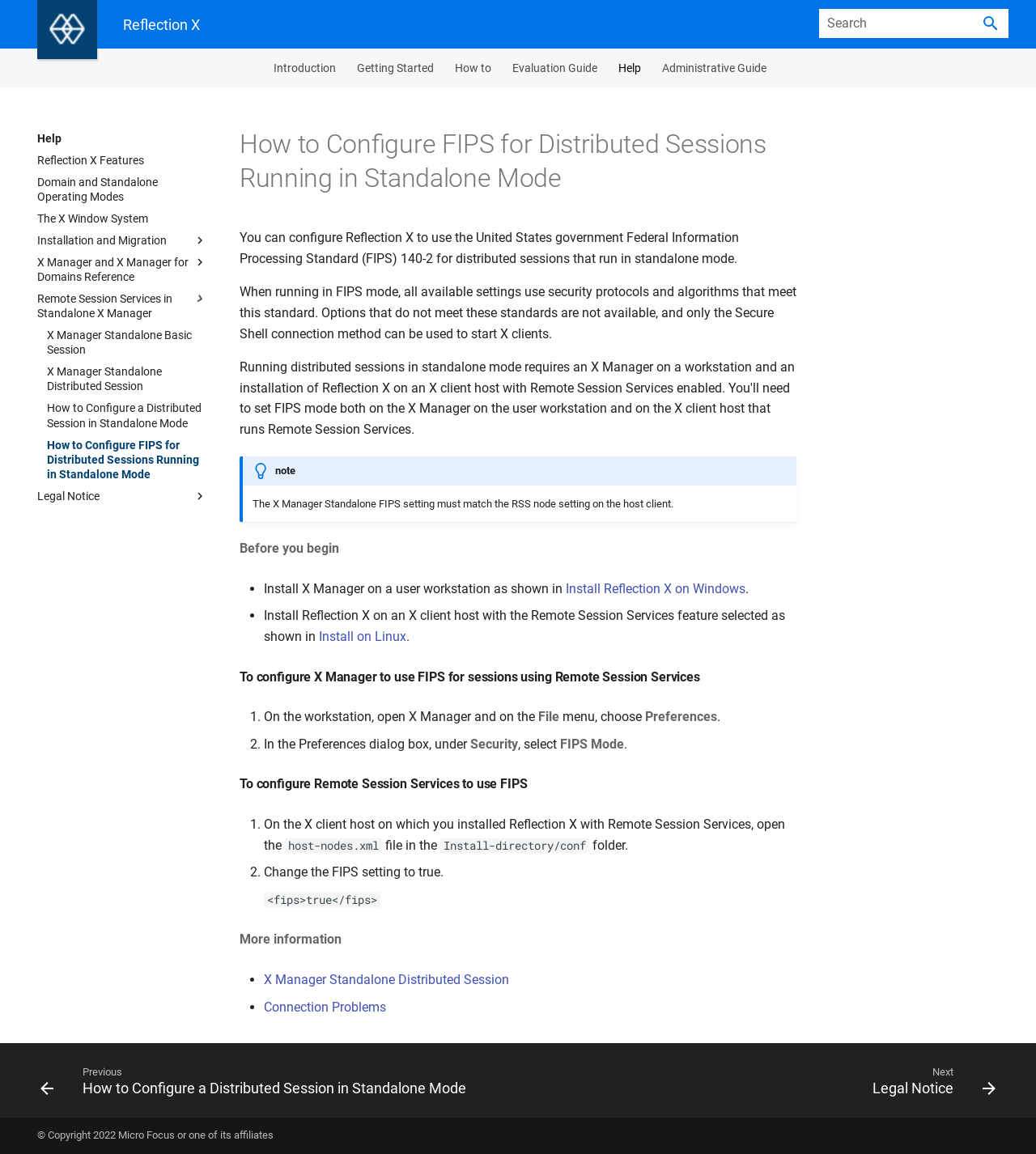Refer to the image and answer the question with as much detail as possible: What is required to start X clients in FIPS mode?

The webpage states that when running in FIPS mode, only the Secure Shell connection method can be used to start X clients, which means that other connection methods are not available in FIPS mode.